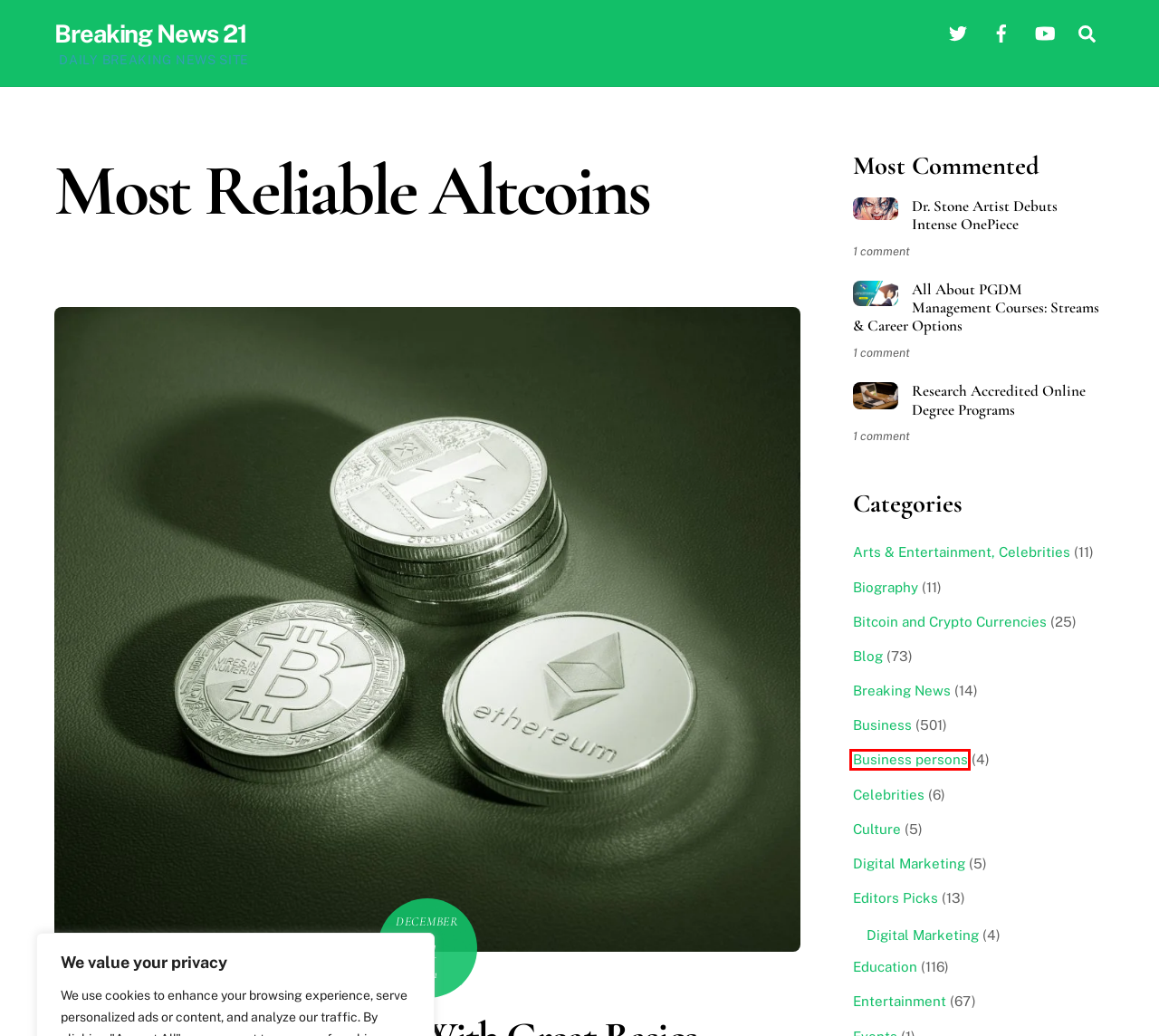View the screenshot of the webpage containing a red bounding box around a UI element. Select the most fitting webpage description for the new page shown after the element in the red bounding box is clicked. Here are the candidates:
A. Bitcoin and Crypto Currencies » Breaking News 21
B. Business persons » Breaking News 21
C. Most Reliable Altcoins With Great Basics » Breaking News 21
D. Breaking News » Breaking News 21
E. Education » Breaking News 21
F. Editors Picks » Breaking News 21
G. Home - Breaking News 21
H. Dr. Stone Artist Debuts Intense OnePiece » Breaking News 21

B